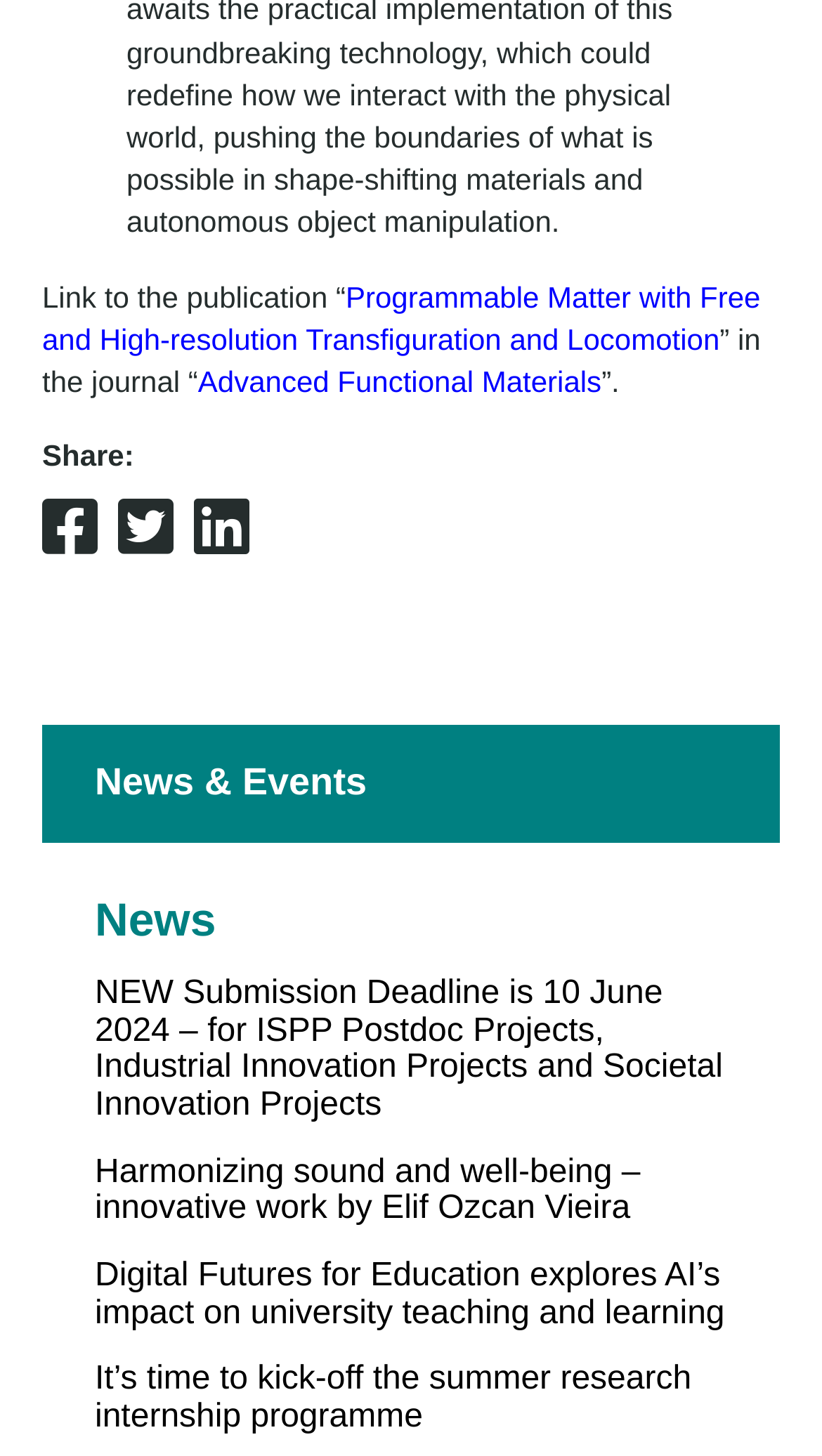Please provide a comprehensive answer to the question below using the information from the image: What is the name of the journal?

I found the text '” in the journal “Advanced Functional Materials”.' which mentions the name of the journal.